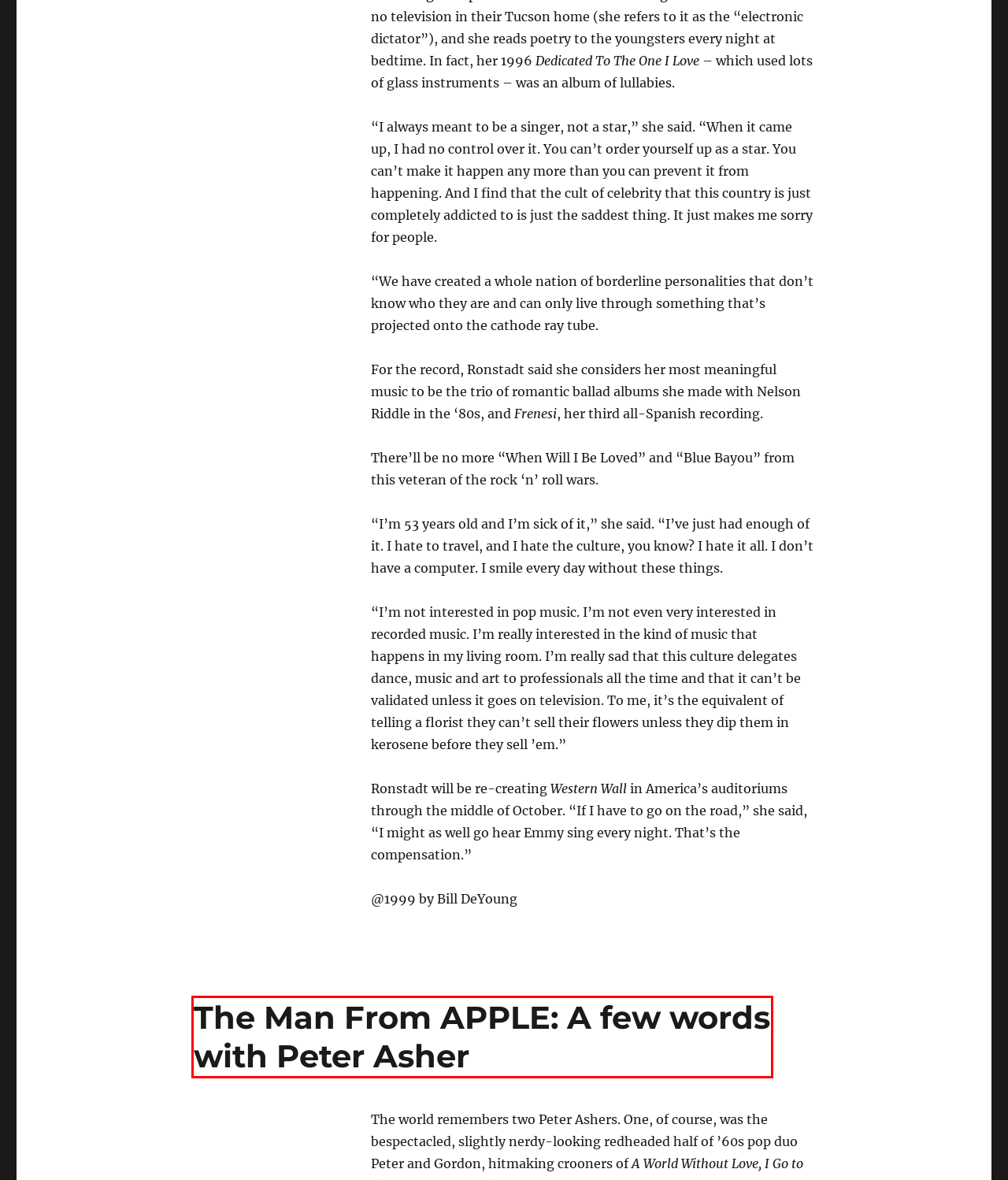You have a screenshot of a webpage where a red bounding box highlights a specific UI element. Identify the description that best matches the resulting webpage after the highlighted element is clicked. The choices are:
A. St Petersburg Local Arts & Culture News. Performing & Visual Arts
B. About - Bill DeYoung dot com
C. The Man From APPLE: A few words with Peter Asher - Bill DeYoung dot com
D. Music Journalism - Bill DeYoung dot com
E. Home - Bill DeYoung dot com
F. Phil Gernhard Record Man - Bill DeYoung dot com
G. Vintage St. Pete 2 - Bill DeYoung dot com
H. I Need To Know: The Lost Music Interviews - Bill DeYoung dot com

C